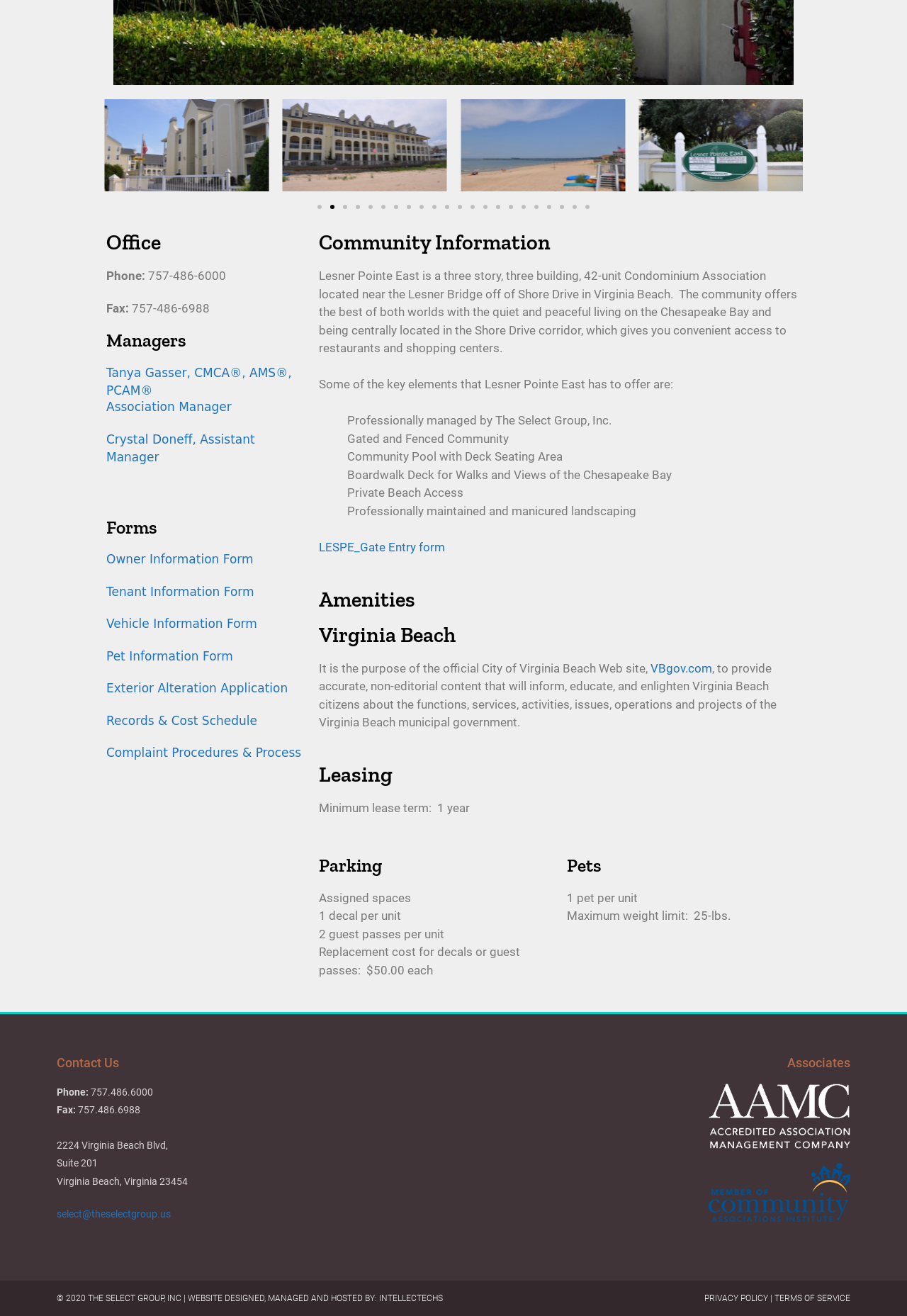Identify the bounding box coordinates for the UI element described as follows: "Complaint Procedures & Process". Ensure the coordinates are four float numbers between 0 and 1, formatted as [left, top, right, bottom].

[0.117, 0.567, 0.332, 0.577]